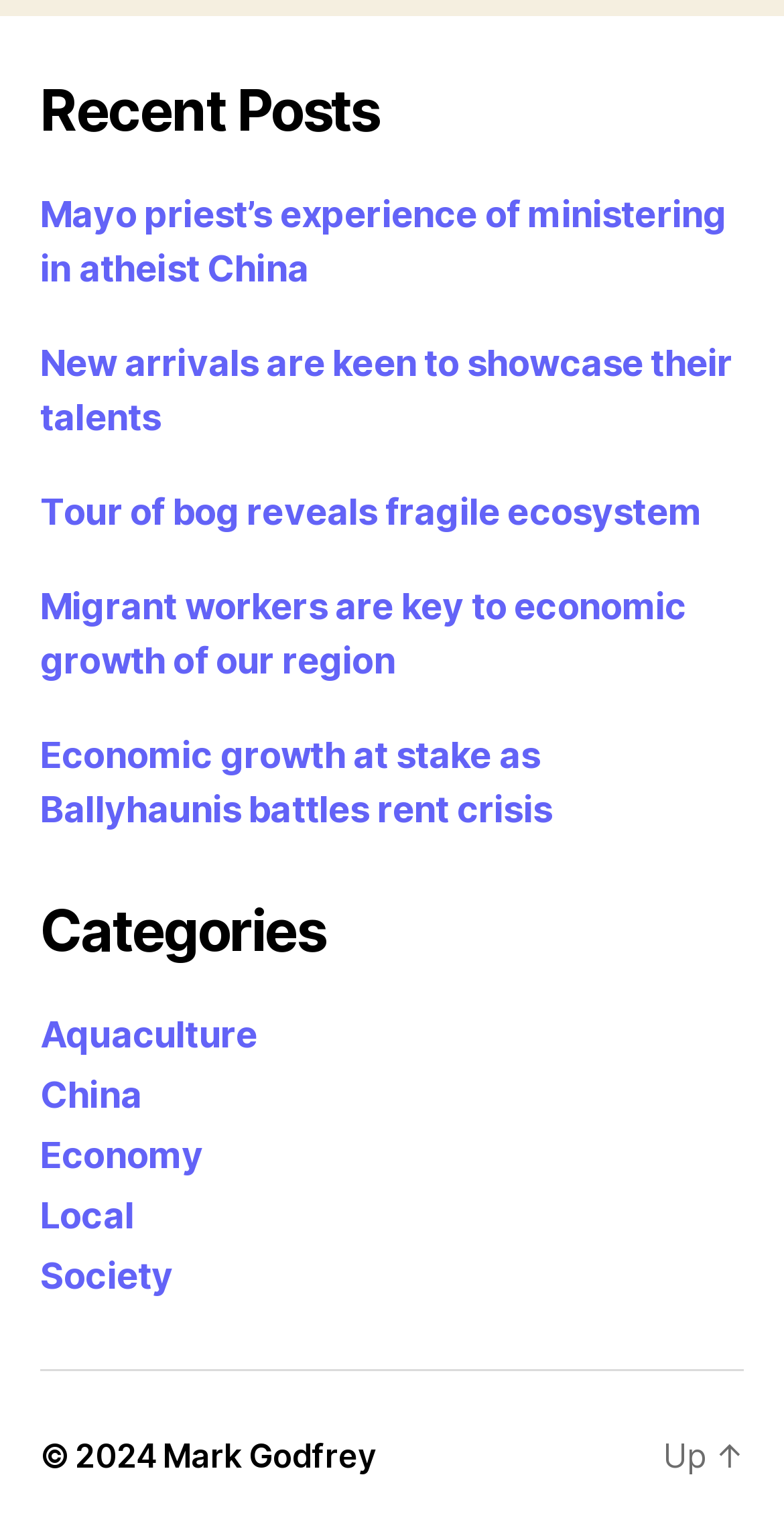Please respond to the question with a concise word or phrase:
What is the position of the link 'Up' on the page?

Bottom right